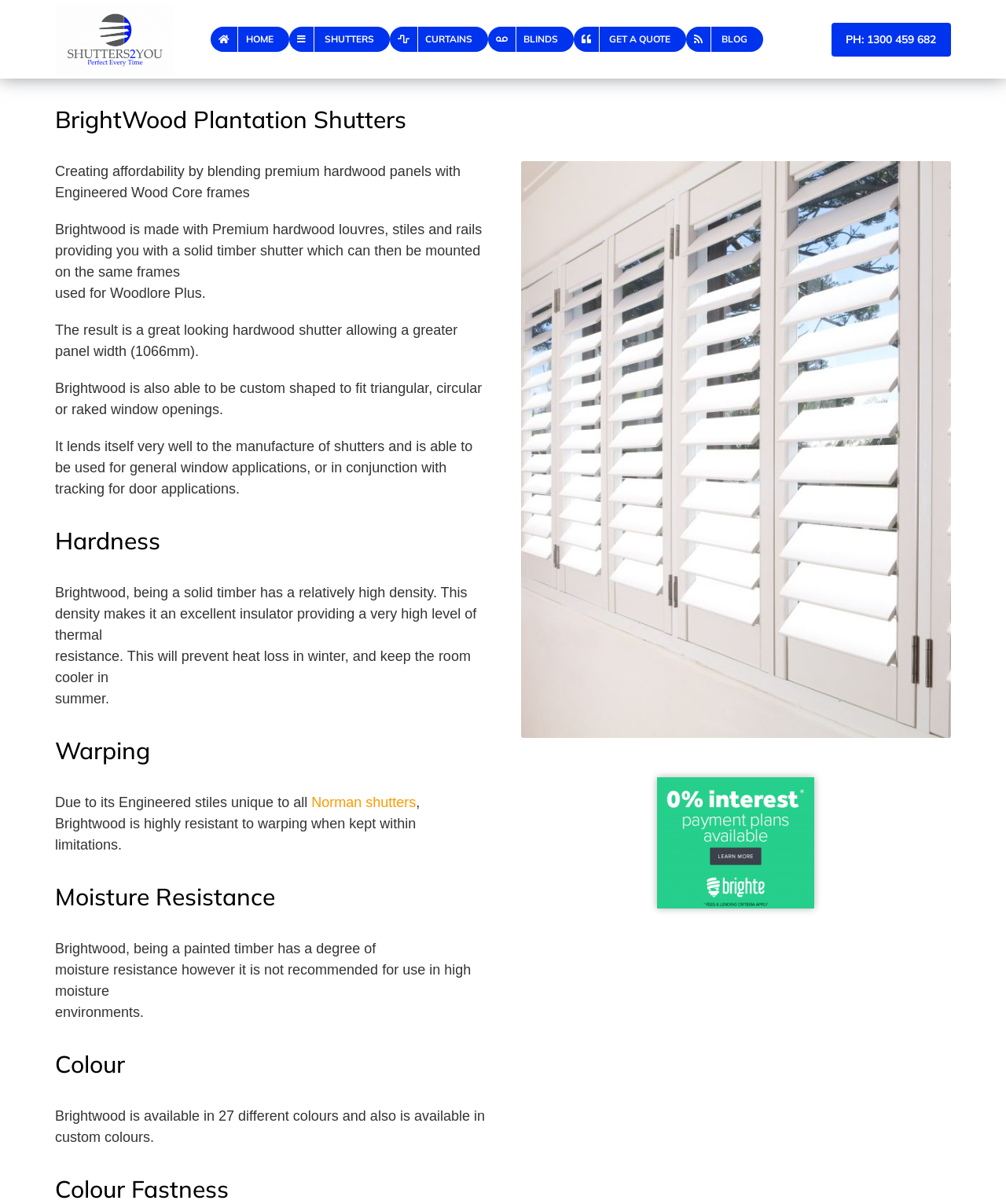Carefully examine the image and provide an in-depth answer to the question: What is the benefit of Brightwood plantation shutters in terms of thermal resistance?

The benefit of Brightwood plantation shutters in terms of thermal resistance can be found in the text 'density makes it an excellent insulator providing a very high level of thermal resistance. This will prevent heat loss in winter, and keep the room cooler in summer.' with bounding box coordinates [0.055, 0.503, 0.474, 0.534] and [0.055, 0.539, 0.468, 0.569].